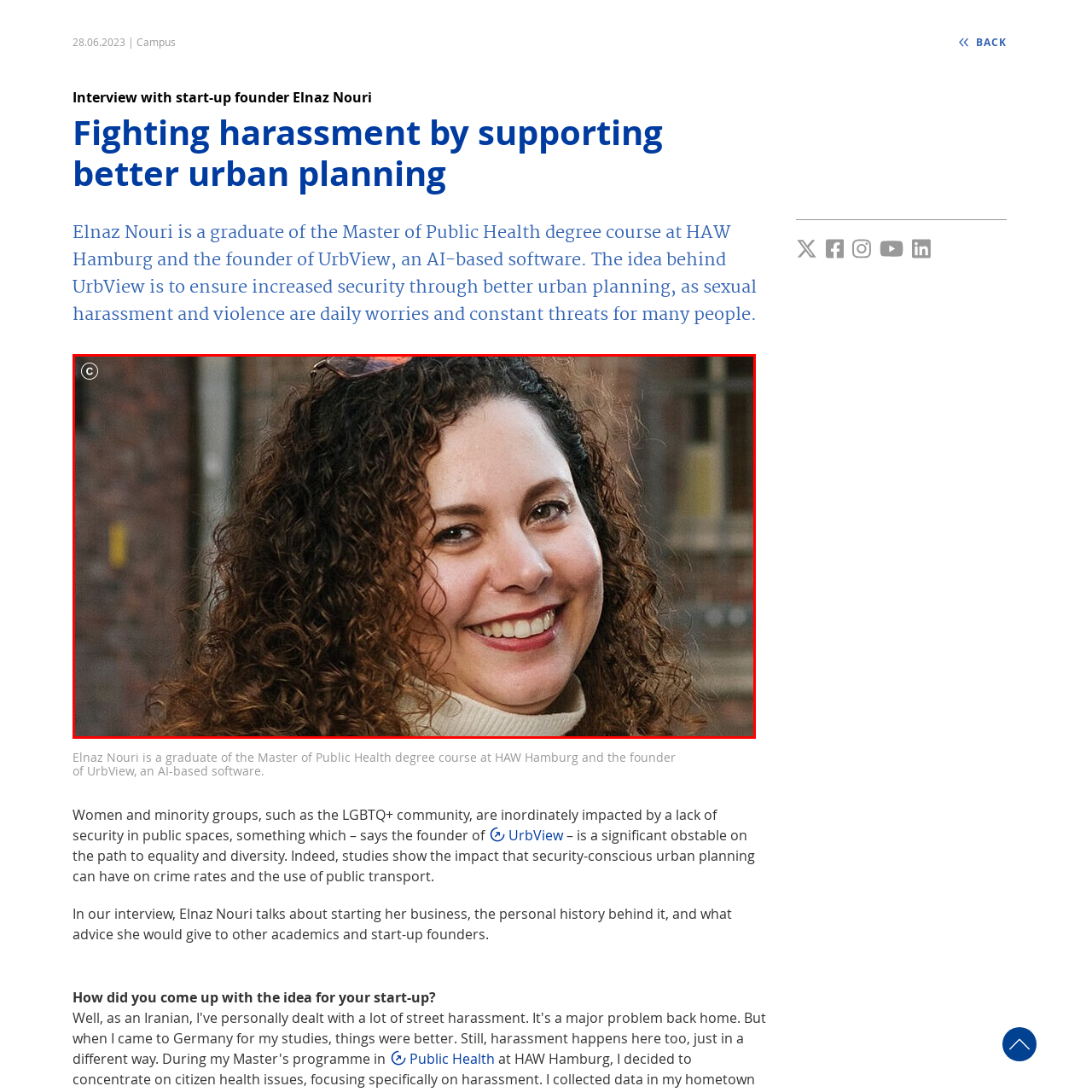Describe all the elements and activities occurring in the red-outlined area of the image extensively.

The image features Elnaz Nouri, a prominent figure in urban planning and the founder of UrbView, an innovative start-up focused on enhancing public safety through artificial intelligence. Elnaz is depicted with a warm smile, exuding confidence and approachability, as she stands against a softly blurred background that hints at an urban environment. Her curly hair frames her face, and she wears a stylish cream-colored sweater that complements her cheerful demeanor. This portrait underscores her commitment to fighting harassment and promoting security in public spaces, reflecting her passion for creating safer urban areas for all, particularly marginalized communities impacted by safety concerns.